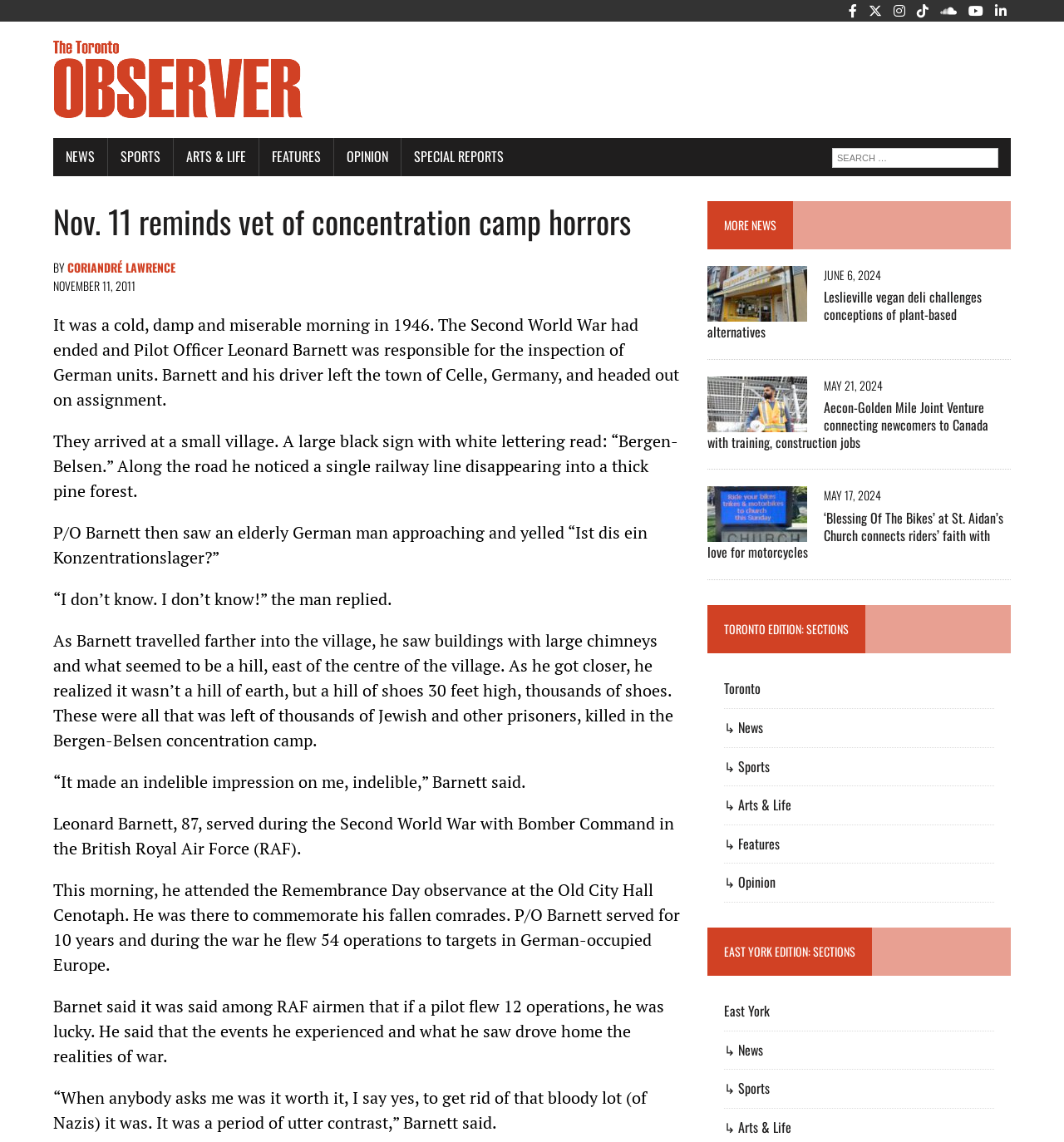Answer the question using only a single word or phrase: 
How many sections are in the 'TORONTO EDITION'?

6